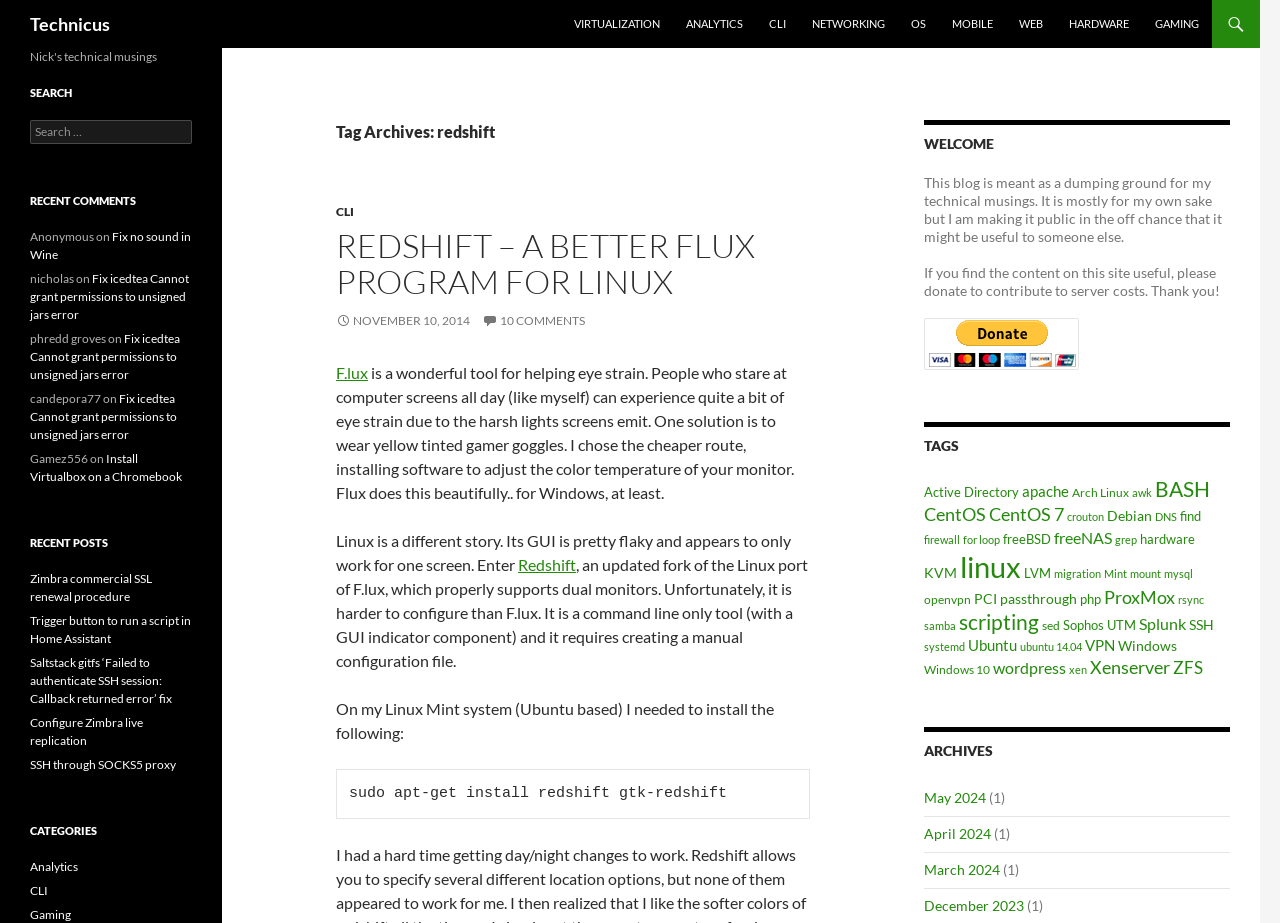Answer the question with a single word or phrase: 
What is the name of the alternative to F.lux mentioned in the blog post?

Redshift